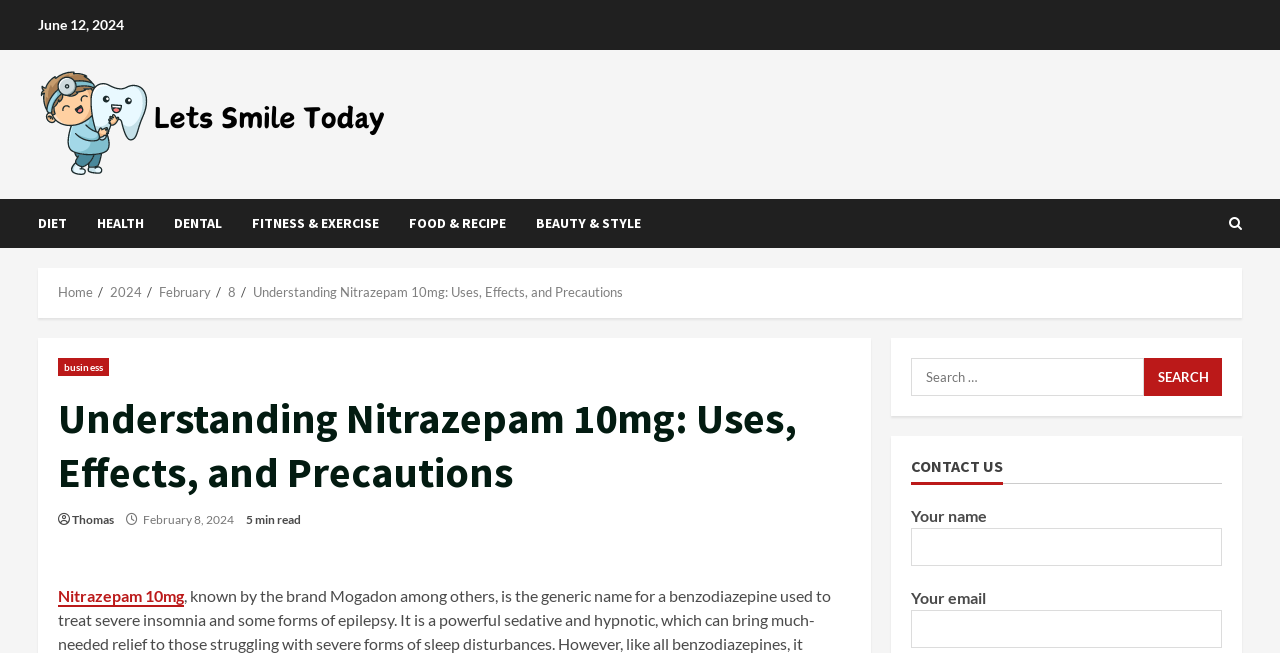Determine the bounding box of the UI element mentioned here: "2024". The coordinates must be in the format [left, top, right, bottom] with values ranging from 0 to 1.

[0.086, 0.435, 0.111, 0.459]